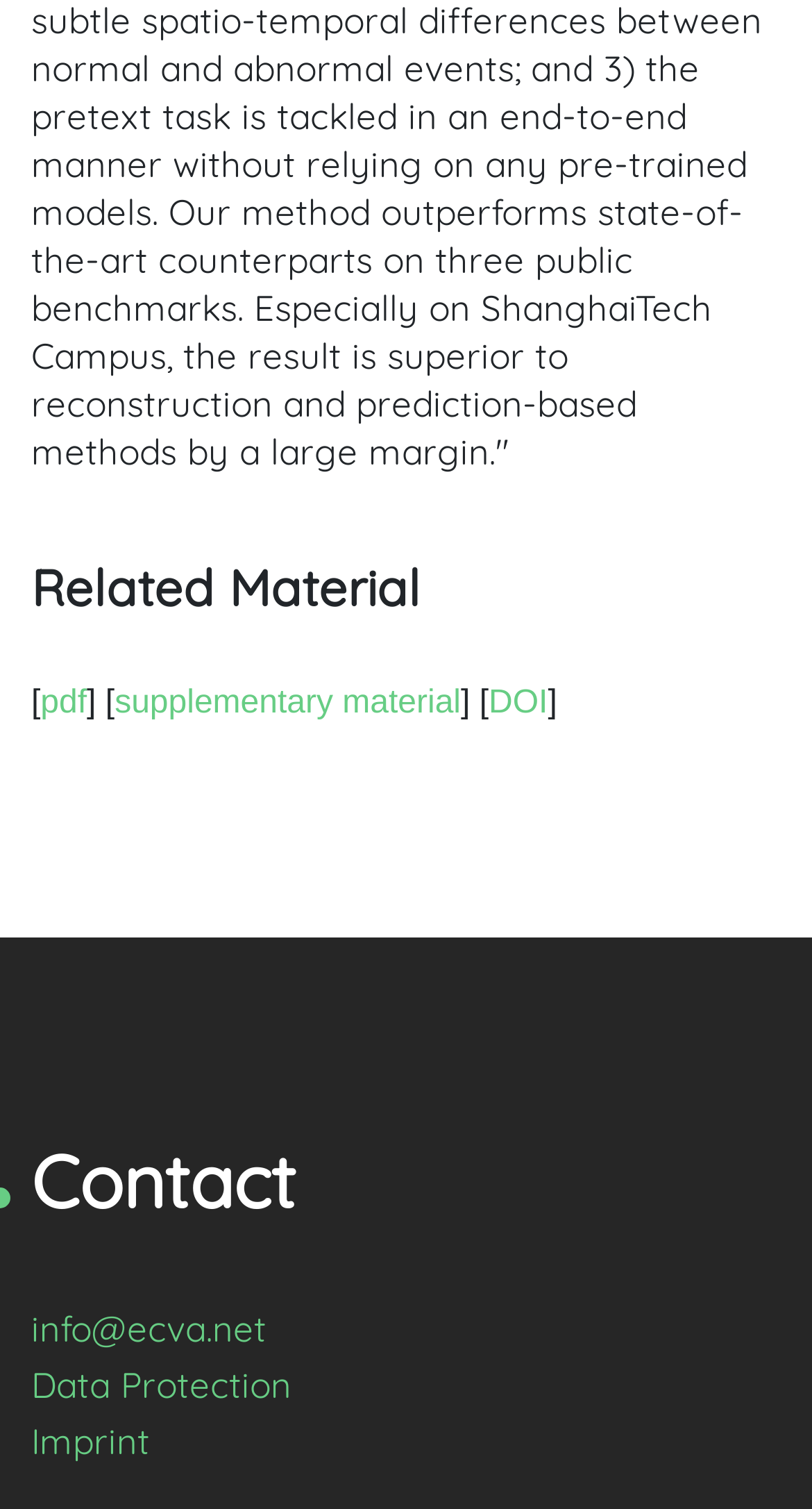What is the DOI link for?
Based on the image, provide your answer in one word or phrase.

supplementary material